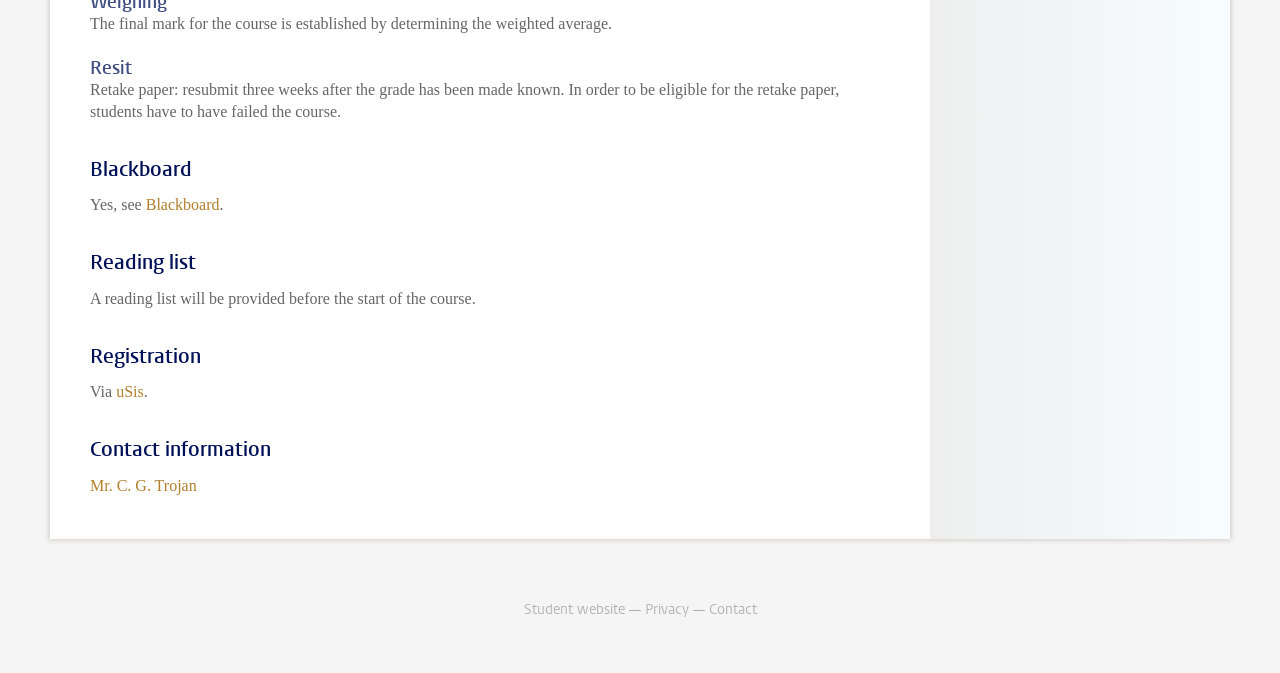Identify the bounding box coordinates for the UI element described by the following text: "Mr. C. G. Trojan". Provide the coordinates as four float numbers between 0 and 1, in the format [left, top, right, bottom].

[0.07, 0.708, 0.154, 0.733]